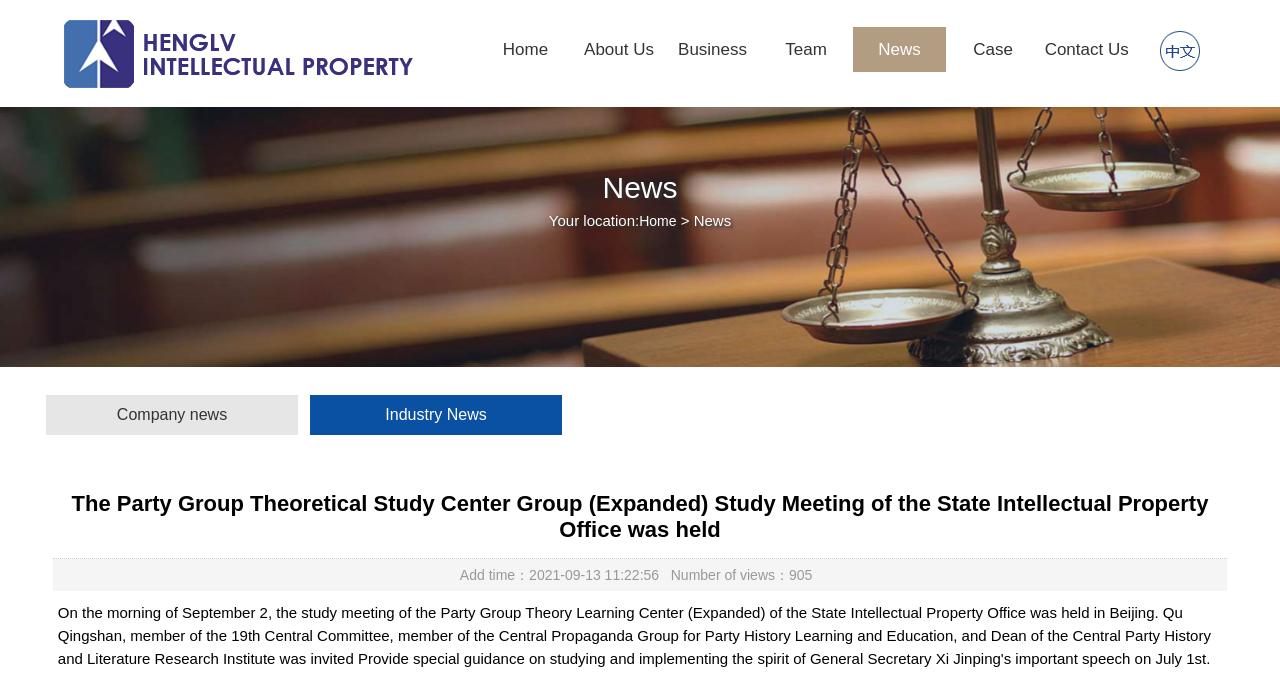Return the bounding box coordinates of the UI element that corresponds to this description: "Home". The coordinates must be given as four float numbers in the range of 0 and 1, [left, top, right, bottom].

[0.374, 0.041, 0.447, 0.107]